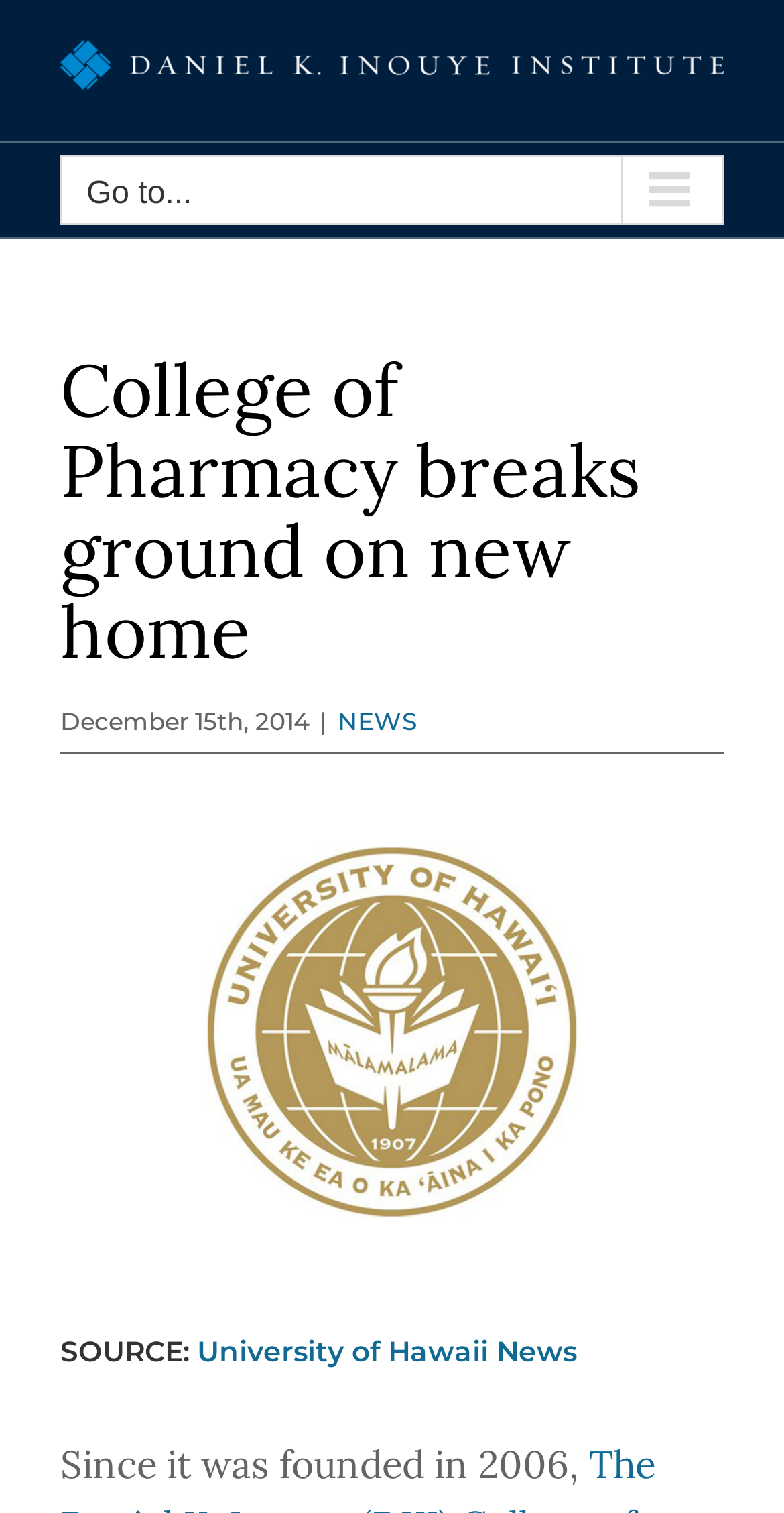What is the name of the institute whose logo is displayed?
Ensure your answer is thorough and detailed.

The logo is displayed at the top left corner of the webpage, and it is linked to the Daniel K. Inouye Institute. The image description also confirms that it is the institute's logo.